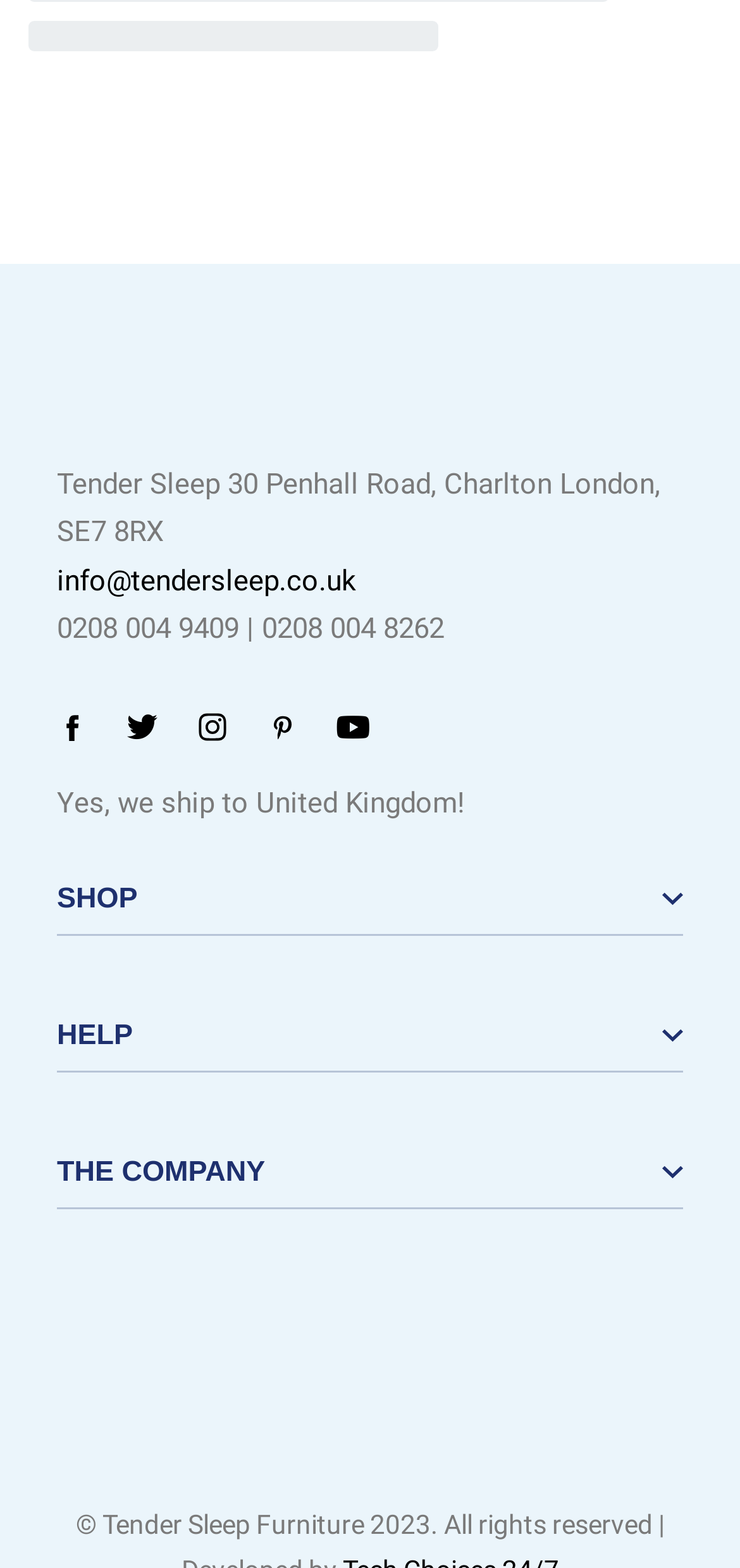Please find and report the bounding box coordinates of the element to click in order to perform the following action: "Check out the 'Facebook' social media page". The coordinates should be expressed as four float numbers between 0 and 1, in the format [left, top, right, bottom].

[0.077, 0.454, 0.118, 0.473]